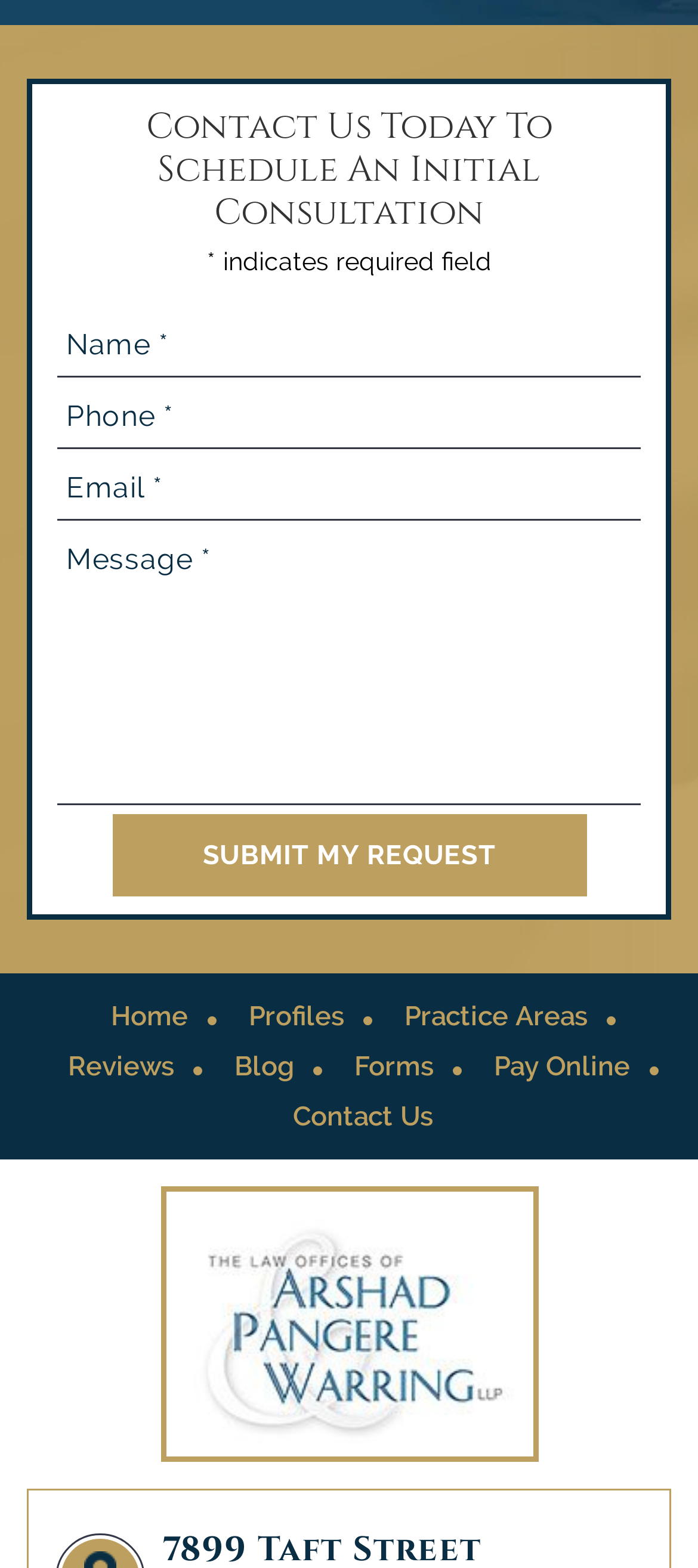Pinpoint the bounding box coordinates of the clickable area necessary to execute the following instruction: "Go to contact us page". The coordinates should be given as four float numbers between 0 and 1, namely [left, top, right, bottom].

[0.419, 0.696, 0.619, 0.728]